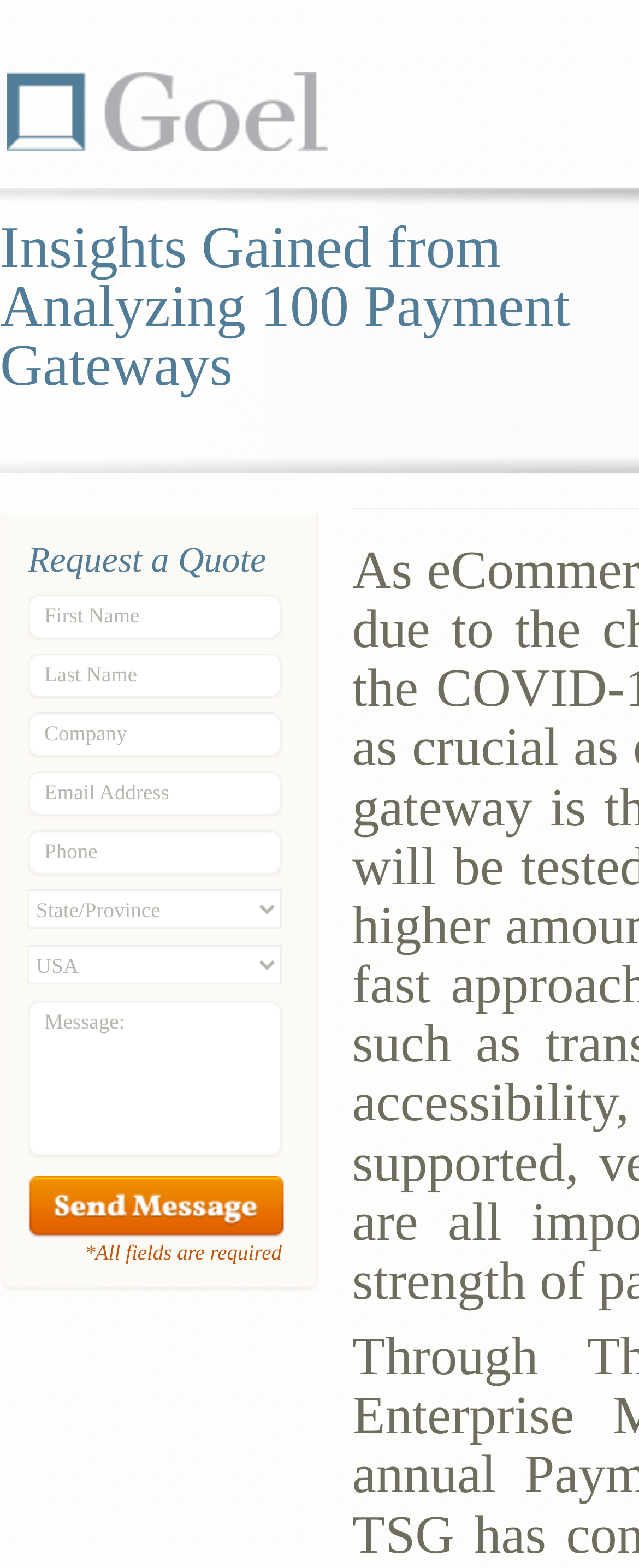Find the bounding box coordinates of the element to click in order to complete this instruction: "Select an option from the first dropdown". The bounding box coordinates must be four float numbers between 0 and 1, denoted as [left, top, right, bottom].

[0.044, 0.567, 0.441, 0.592]